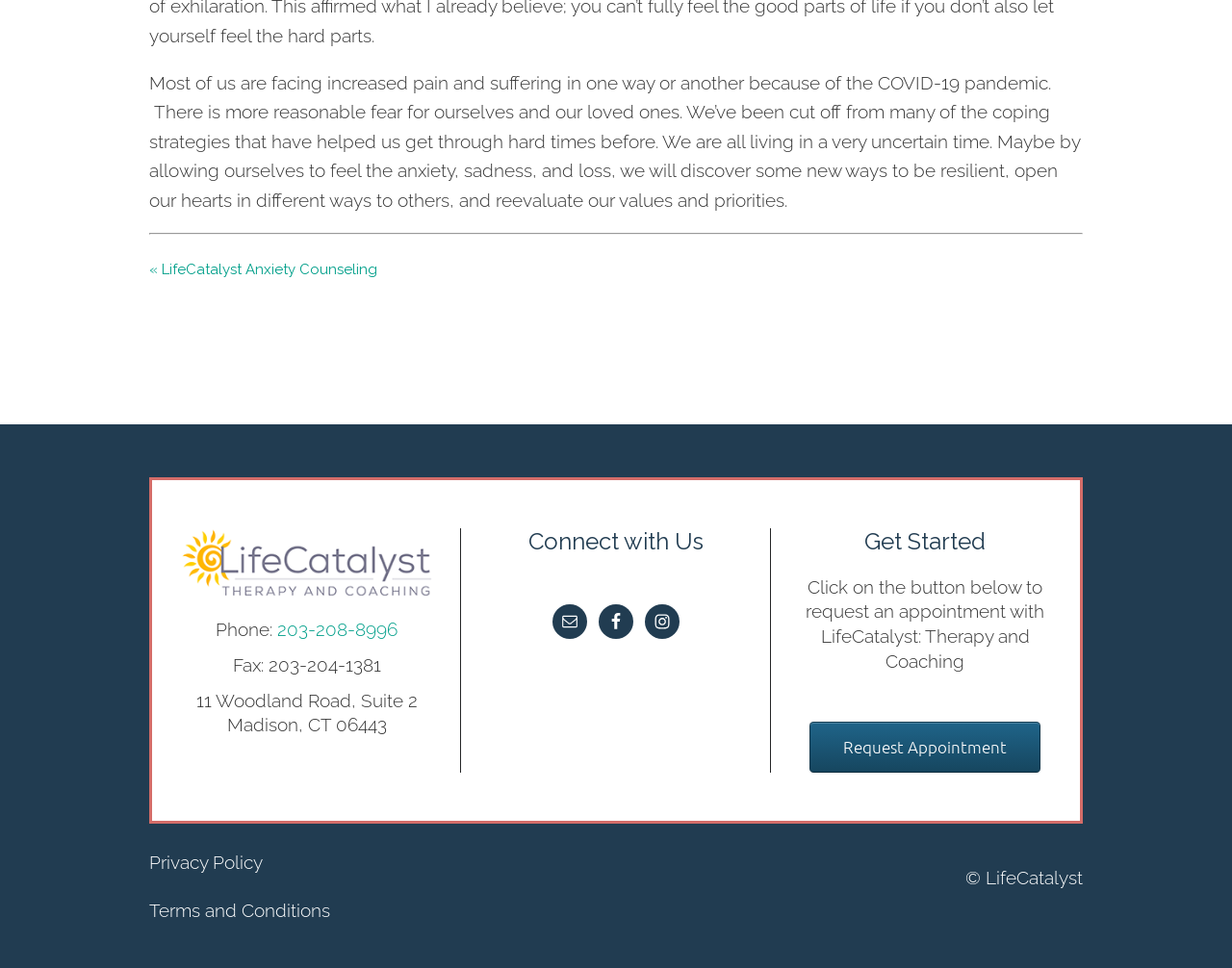Answer the following query concisely with a single word or phrase:
What is the name of the logo at the top of the webpage?

LifeCatalyst Logo